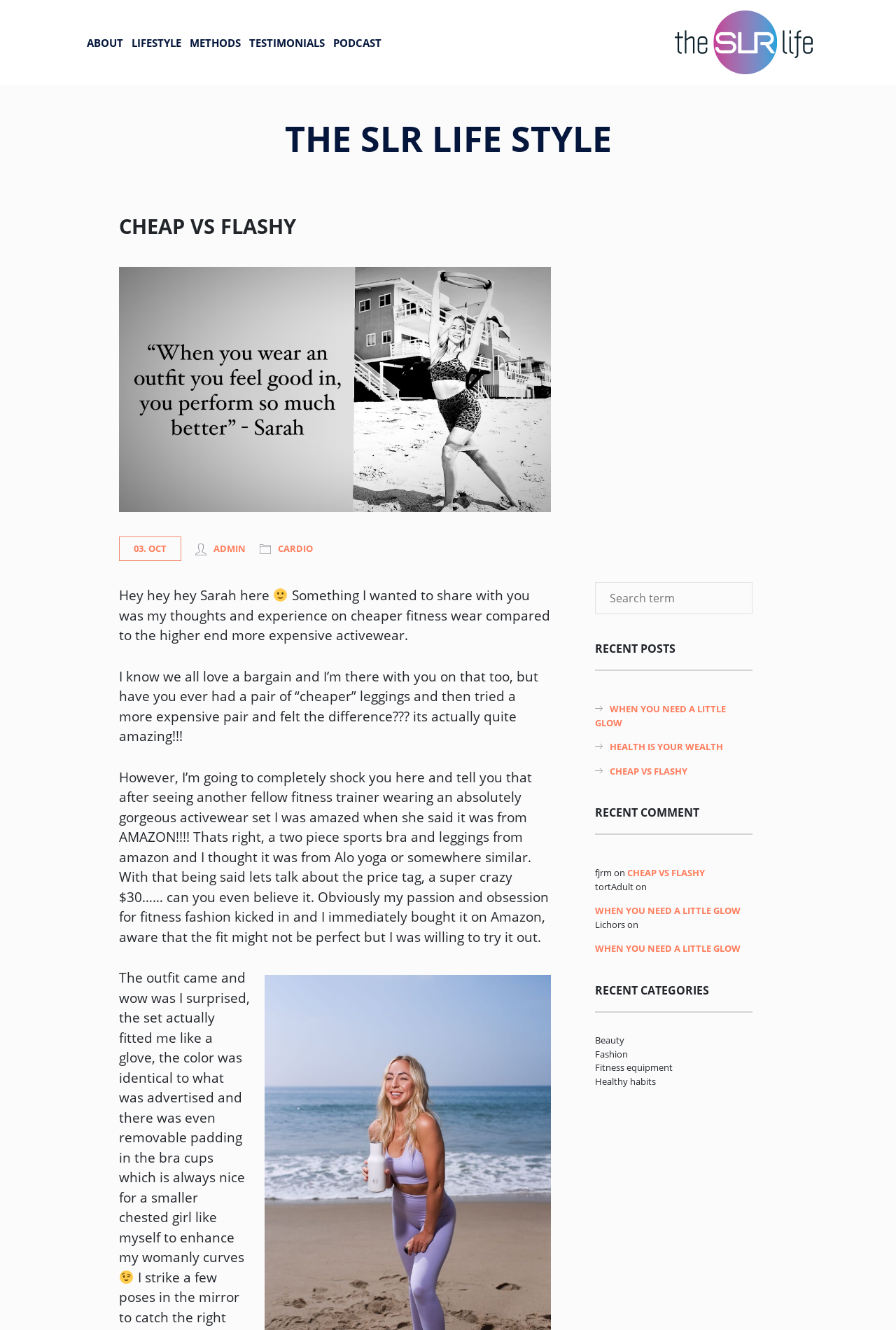Answer briefly with one word or phrase:
How many recent posts are listed?

3